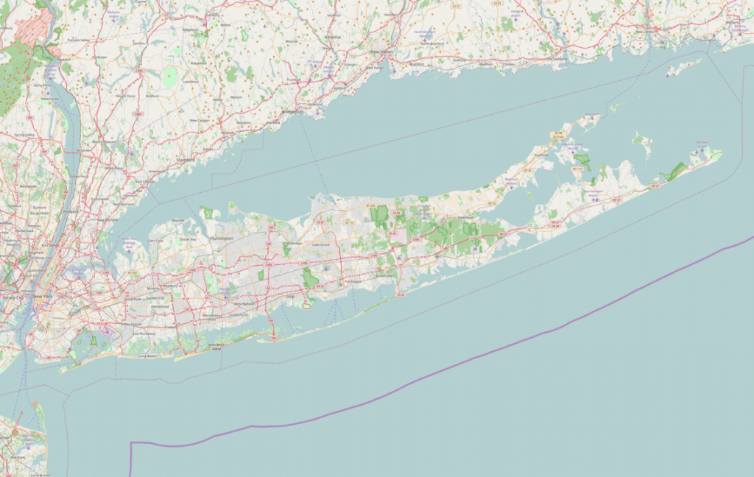Analyze the image and provide a detailed caption.

This image depicts a detailed map of Long Island, New York, showcasing its geographical layout, including towns, roads, and natural landscapes. The vibrant greens represent wooded areas and parks, while the intricate network of roads indicates various routes through both urban and rural settings. The map emphasizes Long Island's position as a prominent location, highlighting the proximity to New York City and its surrounding water bodies. It serves as a visual representation for businesses, particularly in the web design sector, illustrating the region's connectivity and potential for growth, especially for companies like CMO Sync offering digital services tailored to this vibrant community.